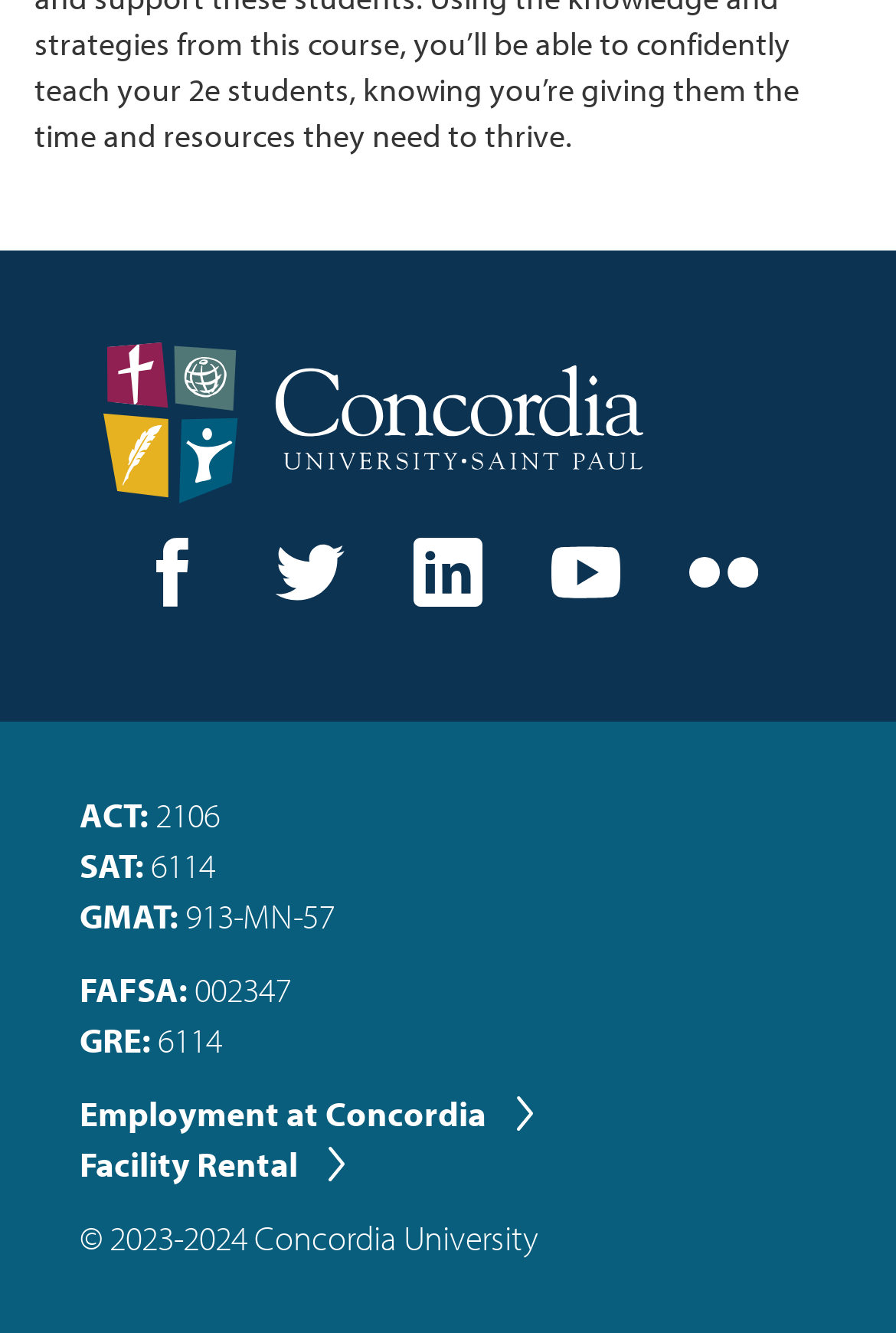What is the name of the university?
Refer to the image and provide a one-word or short phrase answer.

Concordia University